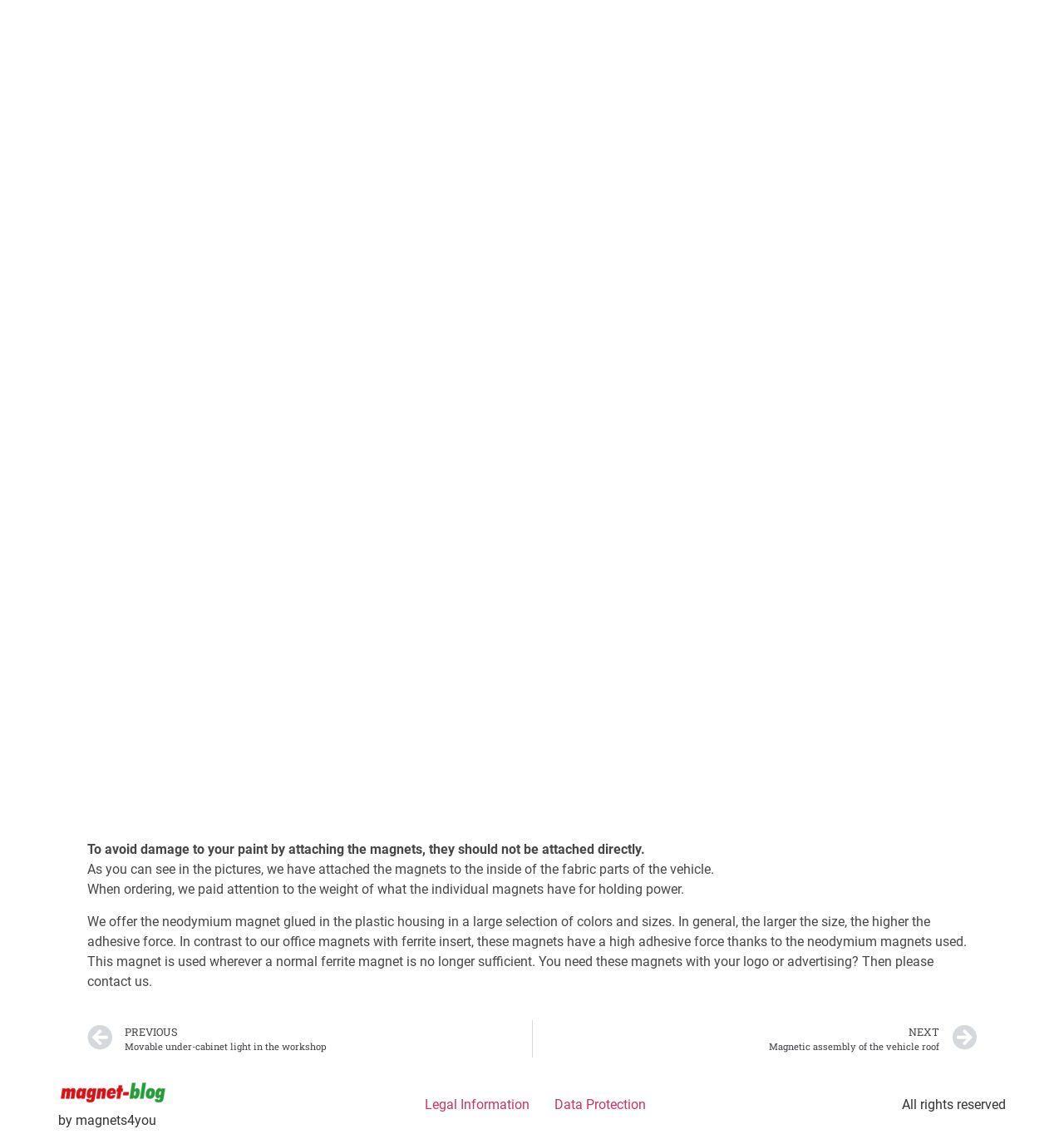Respond with a single word or short phrase to the following question: 
What type of magnets are used in the products?

Neodymium magnets